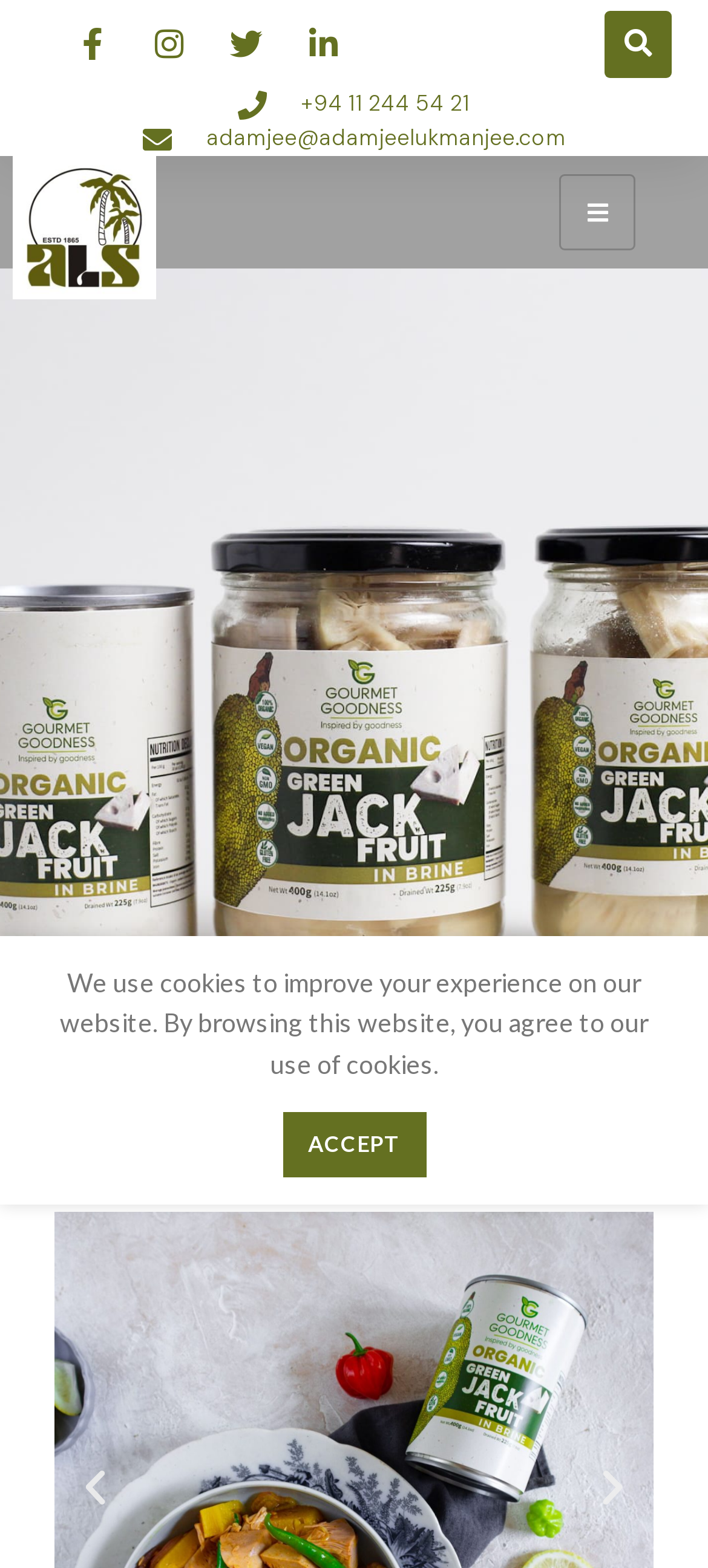How many links are there in the top navigation bar?
Observe the image and answer the question with a one-word or short phrase response.

4